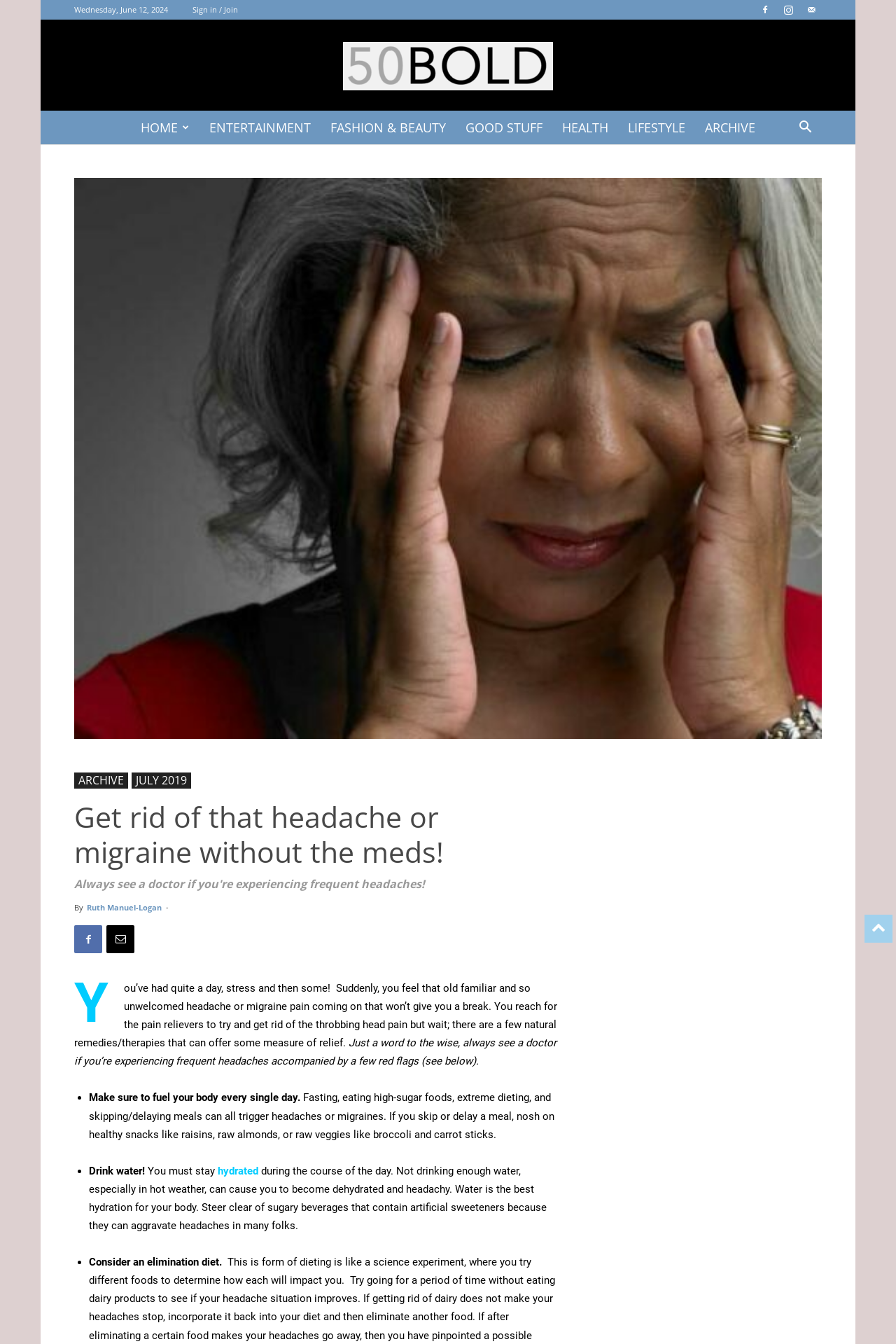Could you specify the bounding box coordinates for the clickable section to complete the following instruction: "Leave a Review"?

None